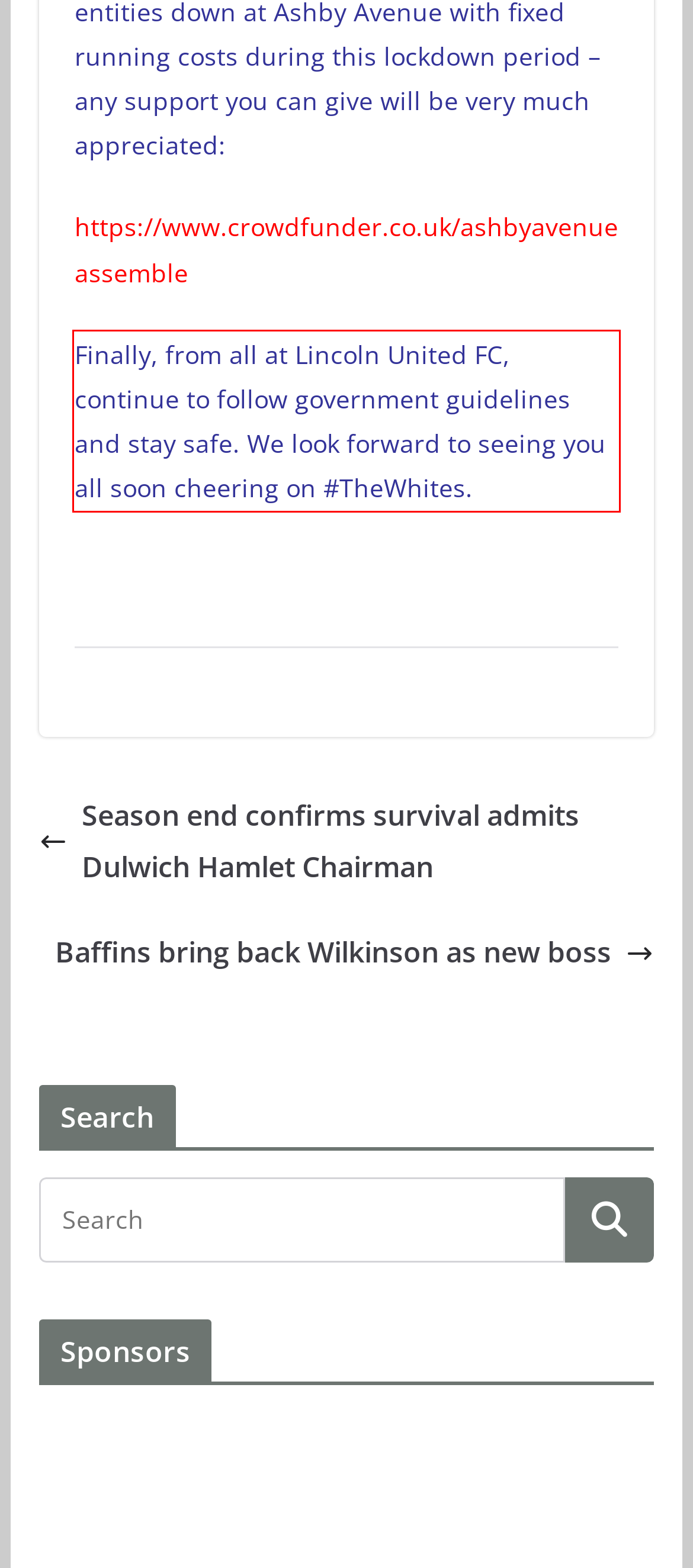Please extract the text content from the UI element enclosed by the red rectangle in the screenshot.

Finally, from all at Lincoln United FC, continue to follow government guidelines and stay safe. We look forward to seeing you all soon cheering on #TheWhites.